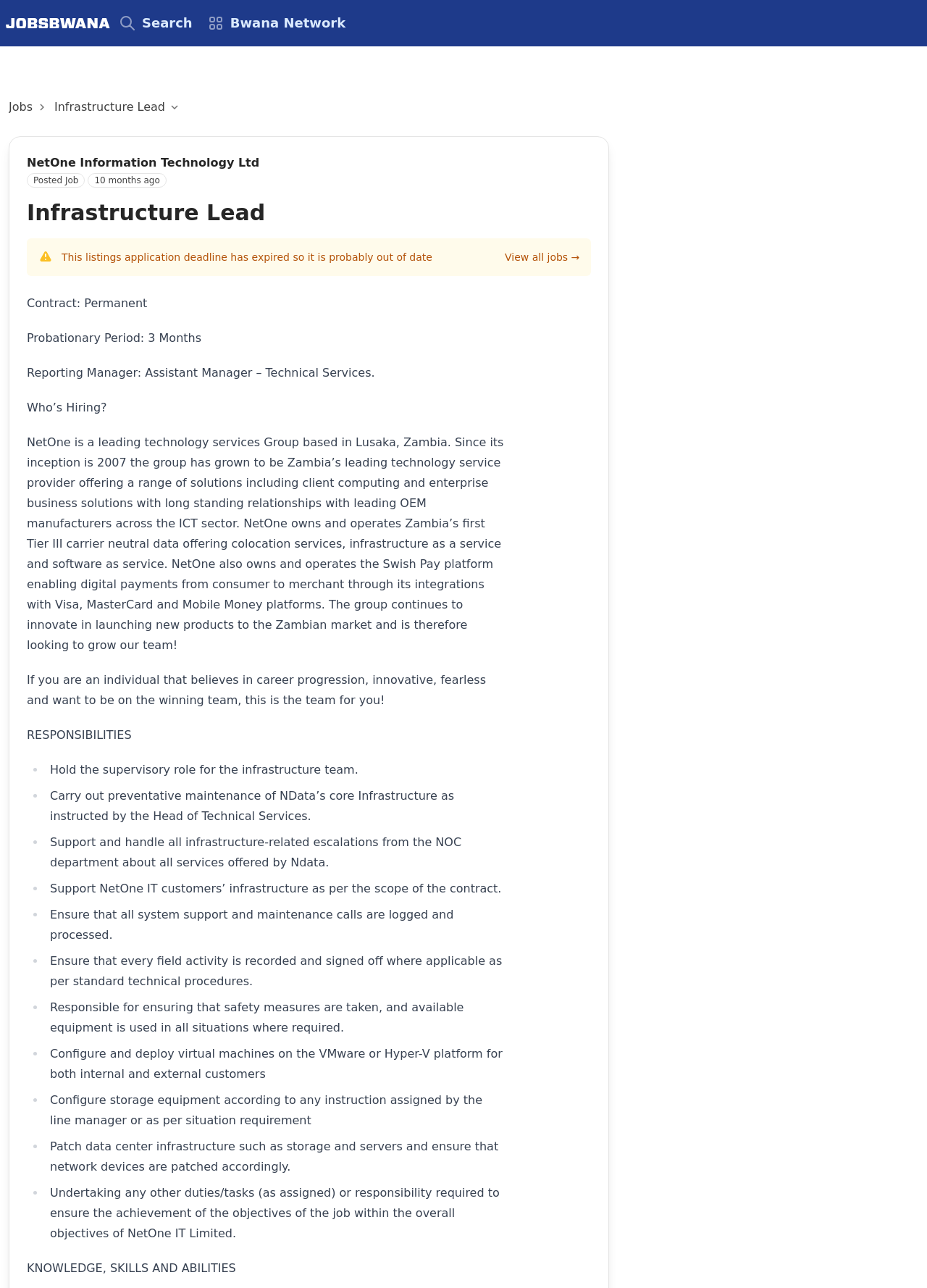Give a one-word or short phrase answer to this question: 
What is the role of the infrastructure team?

Supervisory role